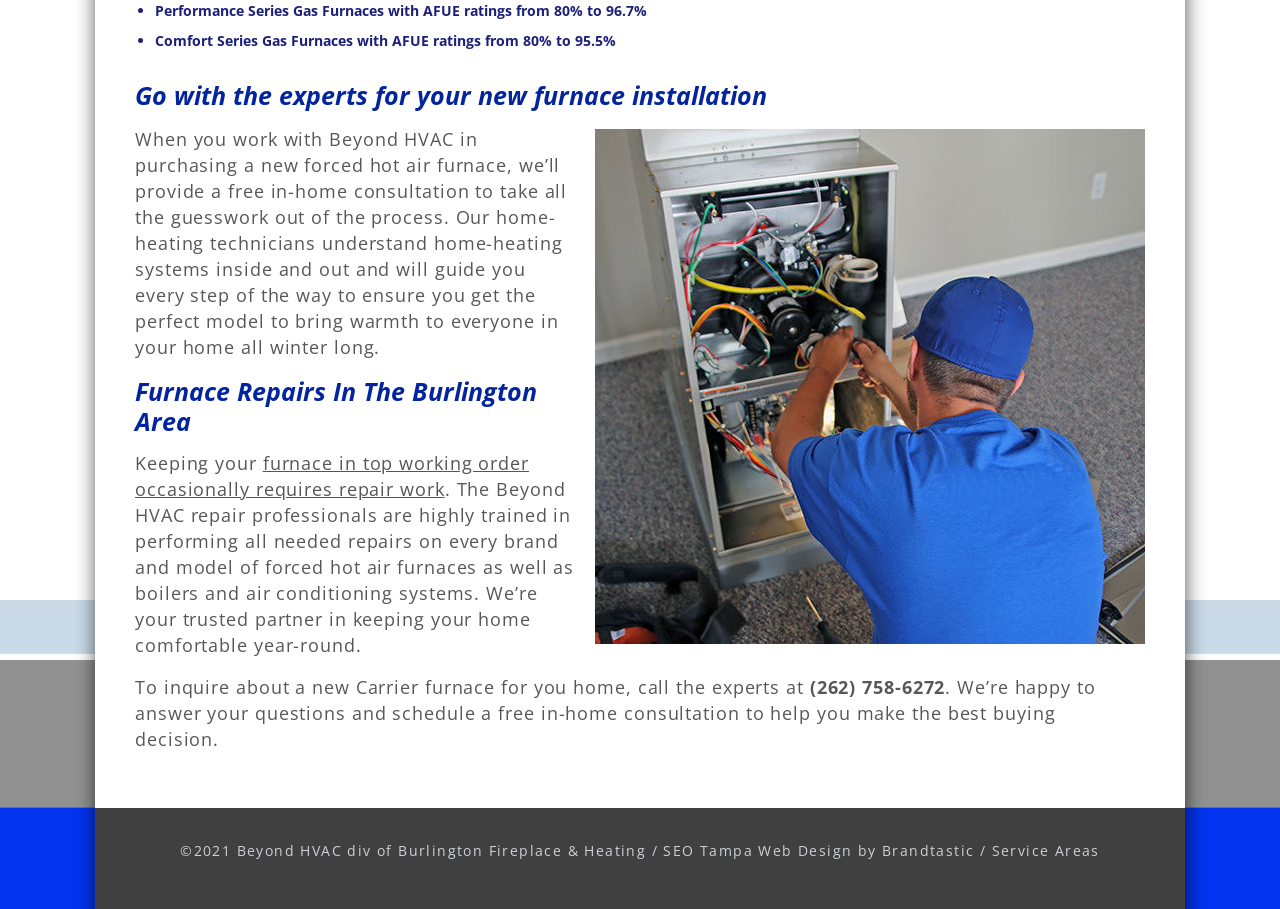Show the bounding box coordinates for the HTML element described as: "Service Areas".

[0.775, 0.925, 0.859, 0.946]